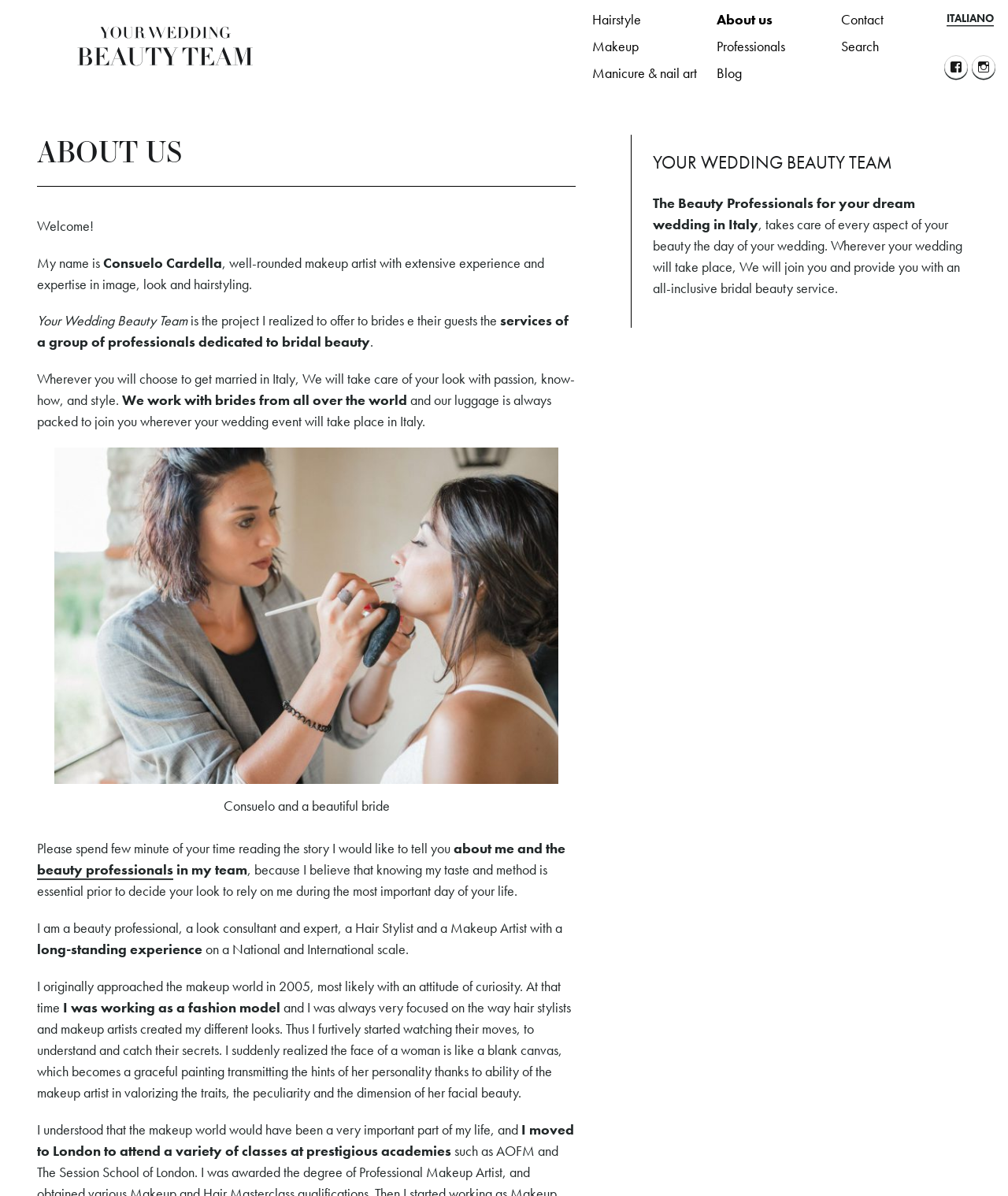What services does the team offer?
Use the image to answer the question with a single word or phrase.

Bridal beauty services